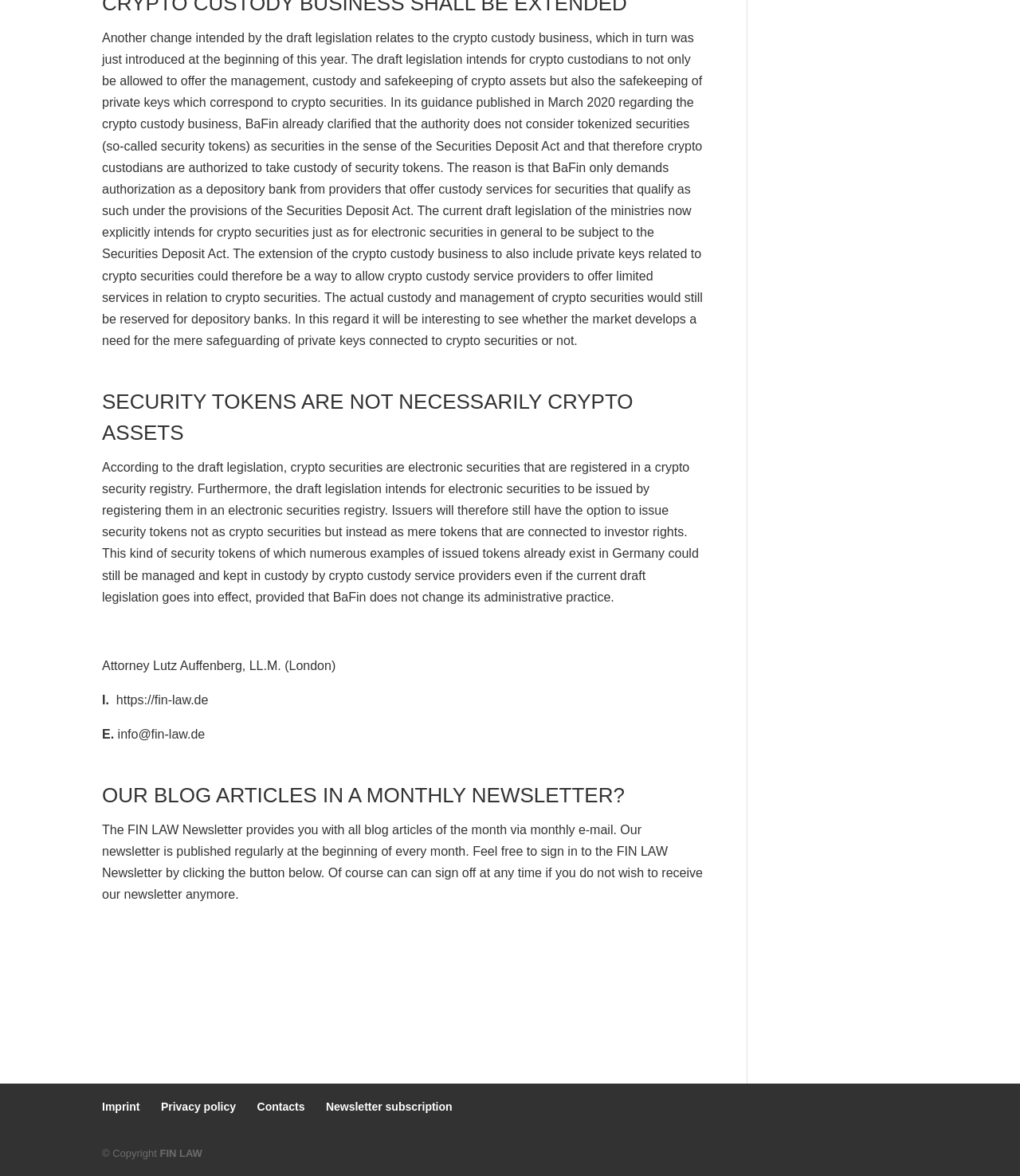How can readers sign up for the FIN LAW Newsletter?
Can you provide a detailed and comprehensive answer to the question?

Readers can sign up for the FIN LAW Newsletter by clicking the 'SIGN IN FOR NEWSLETTER' button, as mentioned in the section 'OUR BLOG ARTICLES IN A MONTHLY NEWSLETTER?'.